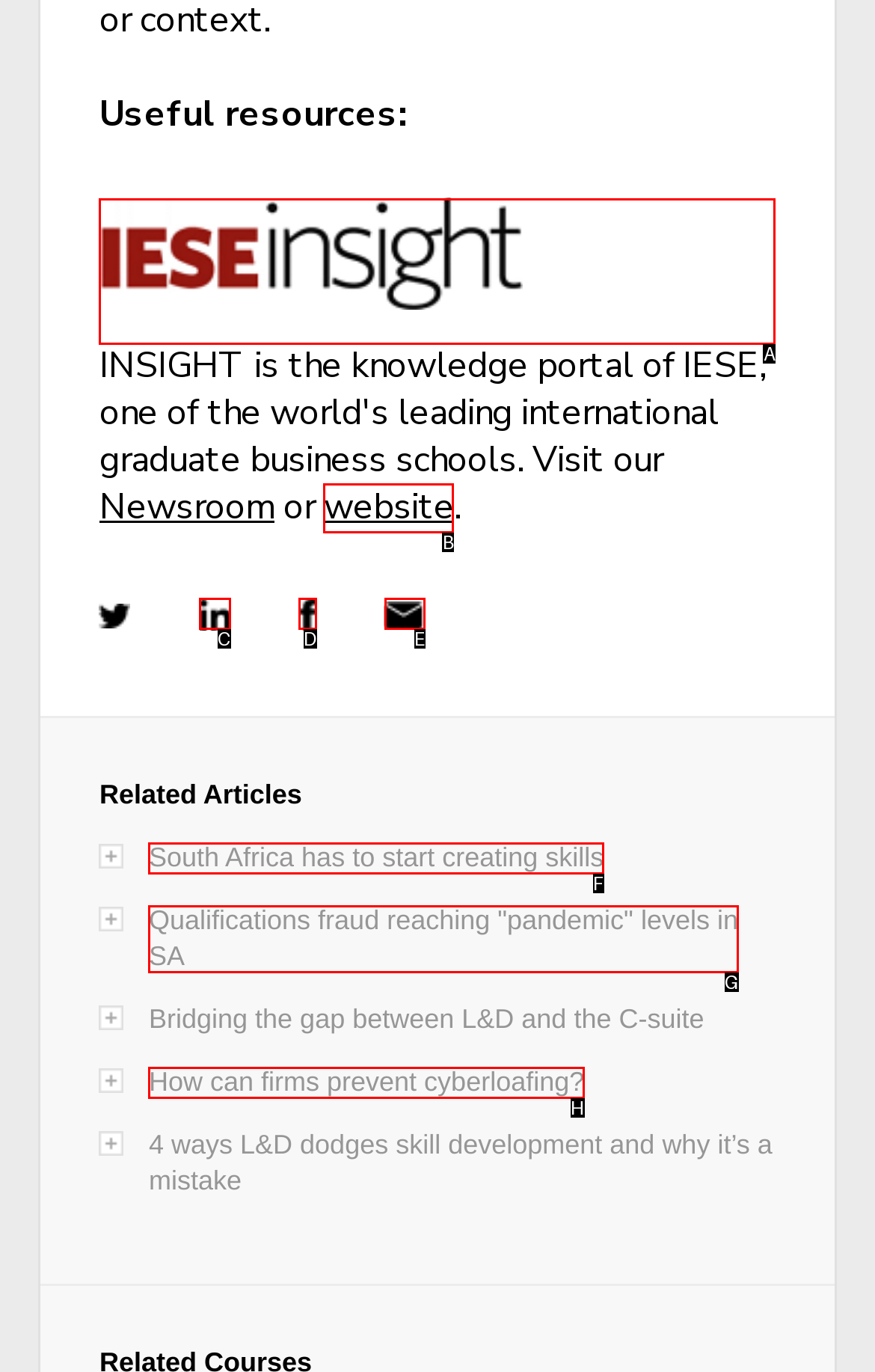Indicate which lettered UI element to click to fulfill the following task: search for help
Provide the letter of the correct option.

None